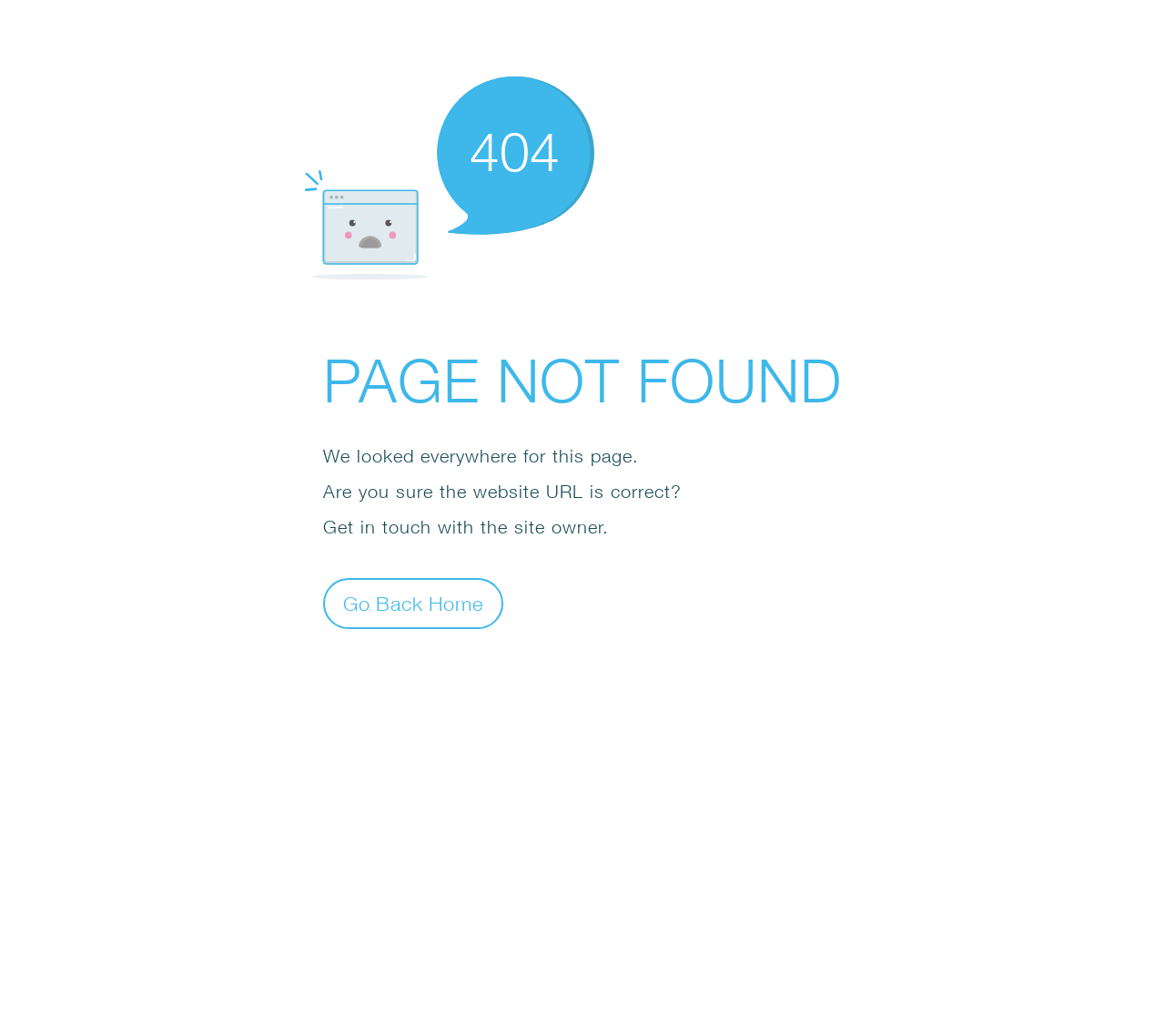What is the suggestion to the user? Based on the screenshot, please respond with a single word or phrase.

Get in touch with the site owner